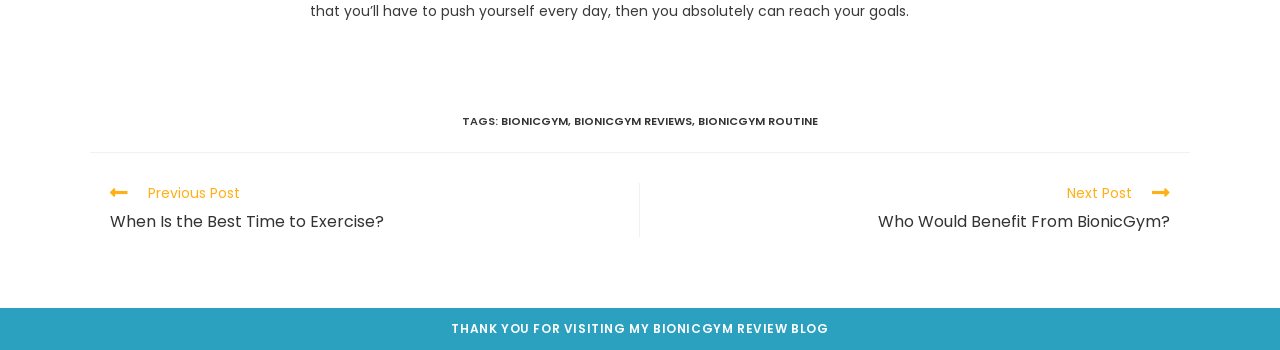Please provide a detailed answer to the question below by examining the image:
What is the purpose of the blog?

The purpose of the blog can be inferred from the static text 'THANK YOU FOR VISITING MY BIONICGYM REVIEW BLOG' at the bottom of the page, which suggests that the blog is dedicated to reviewing BionicGym.